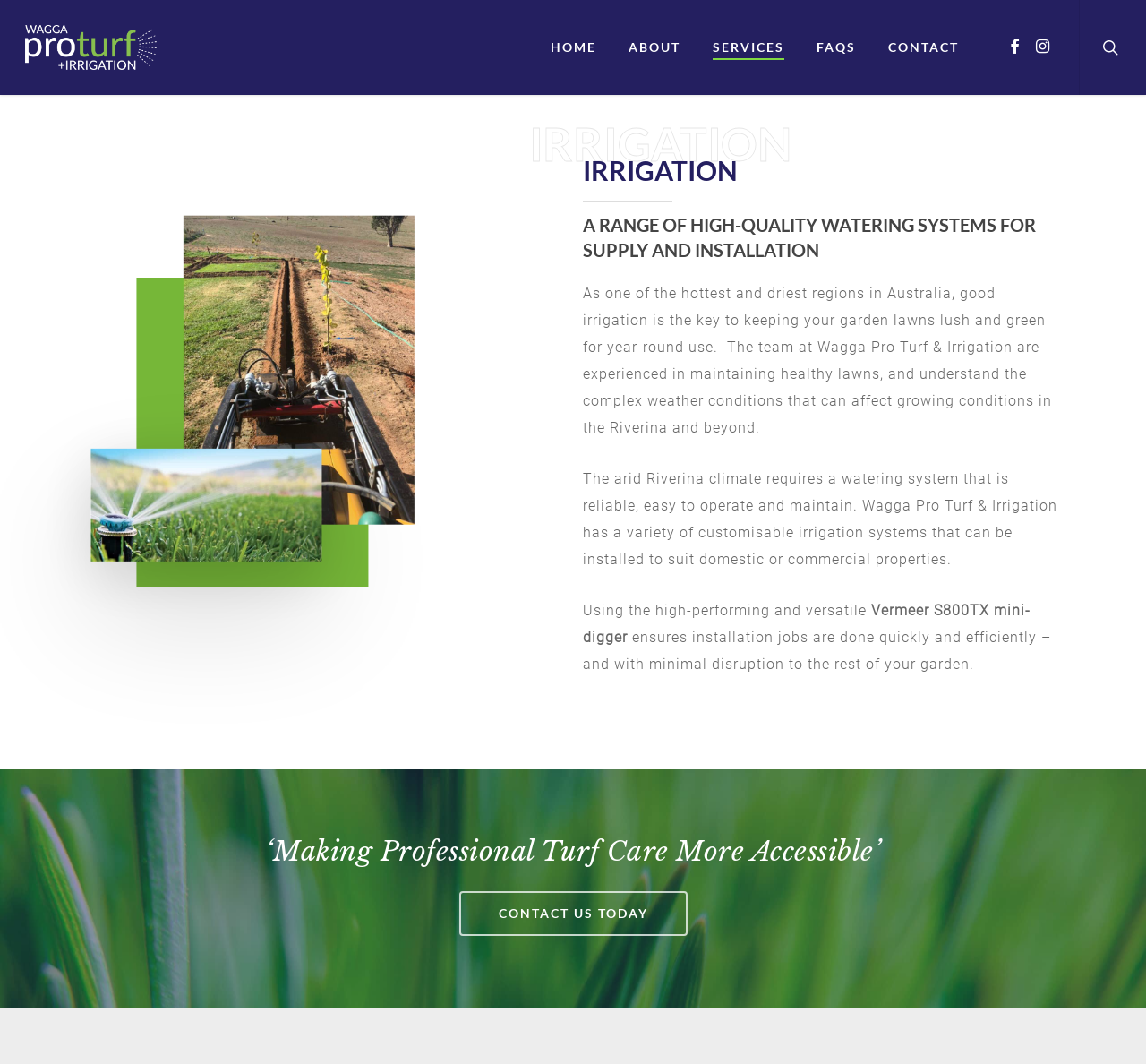Please answer the following question as detailed as possible based on the image: 
What is the goal of Wagga Pro Turf & Irrigation?

The goal of Wagga Pro Turf & Irrigation is obtained from the heading element that states '‘Making Professional Turf Care More Accessible’'.